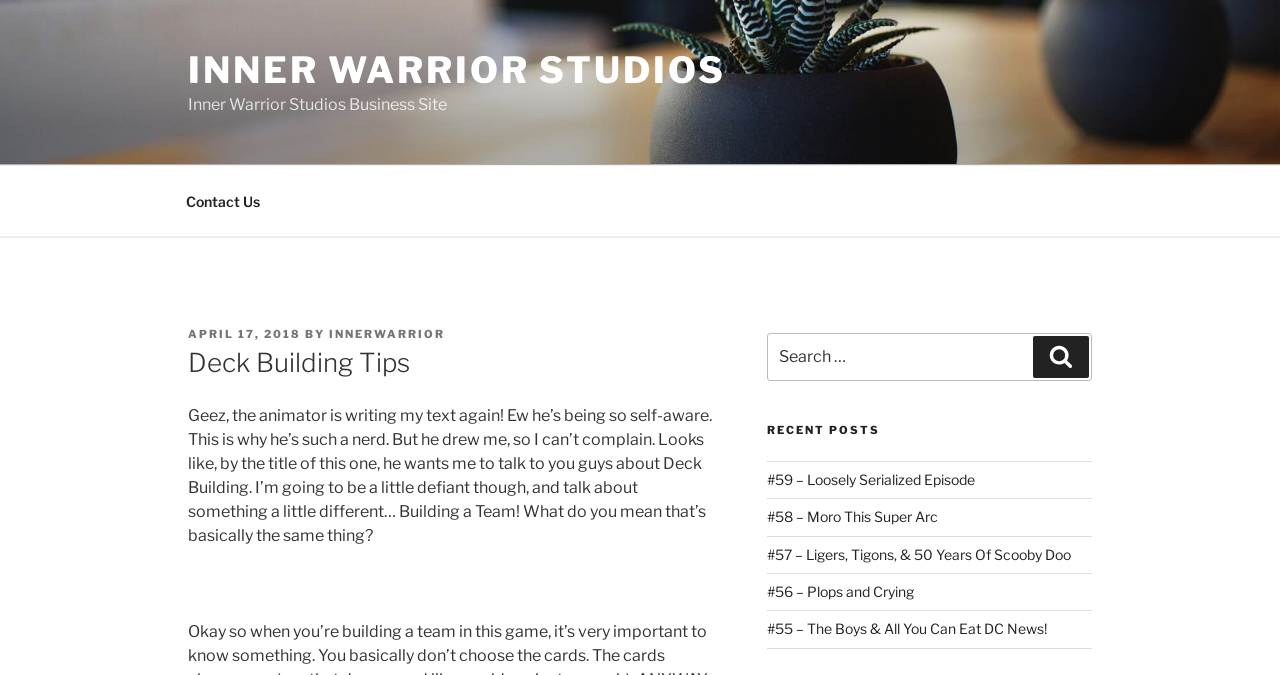Articulate a complete and detailed caption of the webpage elements.

The webpage is about Inner Warrior Studios, a business site that focuses on deck building tips and other related content. At the top left corner, there is a link to the Inner Warrior Studios' main page, accompanied by a brief description of the site. 

Below this, a top menu navigation bar spans across the page, containing a "Contact Us" link on the left side. On the right side of the navigation bar, there is a search function with a search box and a "Search" button.

The main content of the page is divided into two sections. On the left side, there is a blog post titled "Deck Building Tips" with a heading that stands out. The post starts with a humorous introduction, followed by a discussion about building a team, which is related to deck building. The text is written in a casual, conversational tone.

On the right side, there is a section titled "RECENT POSTS" that lists five recent blog posts with links to each article. The titles of the posts are varied, ranging from episode discussions to news about Scooby Doo.

Overall, the webpage has a simple layout with a clear focus on its content, making it easy to navigate and read.